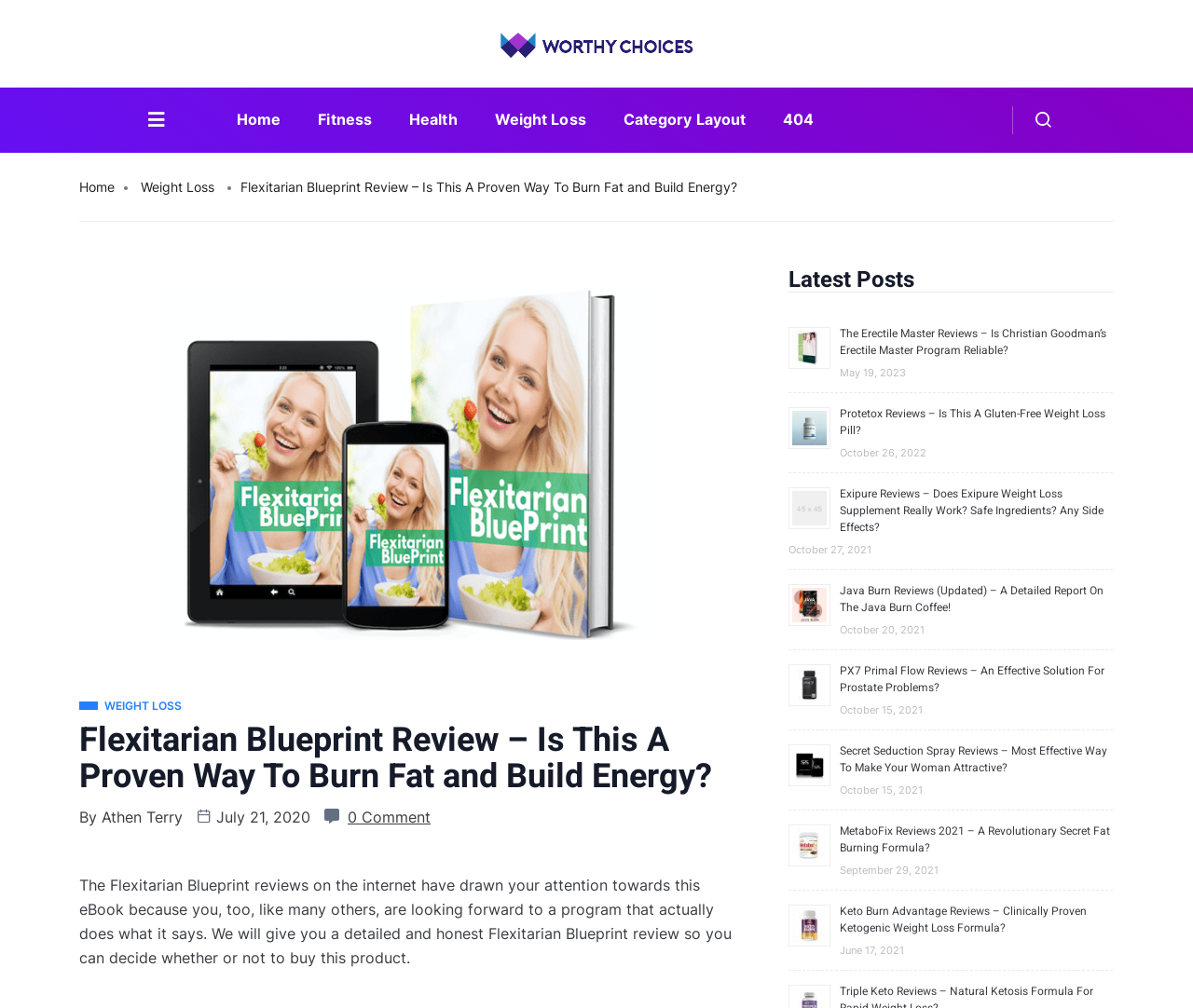Consider the image and give a detailed and elaborate answer to the question: 
How many latest posts are listed on the webpage?

The question can be answered by counting the number of latest posts listed on the webpage. There are 8 latest posts listed, each with a heading, image, and link.